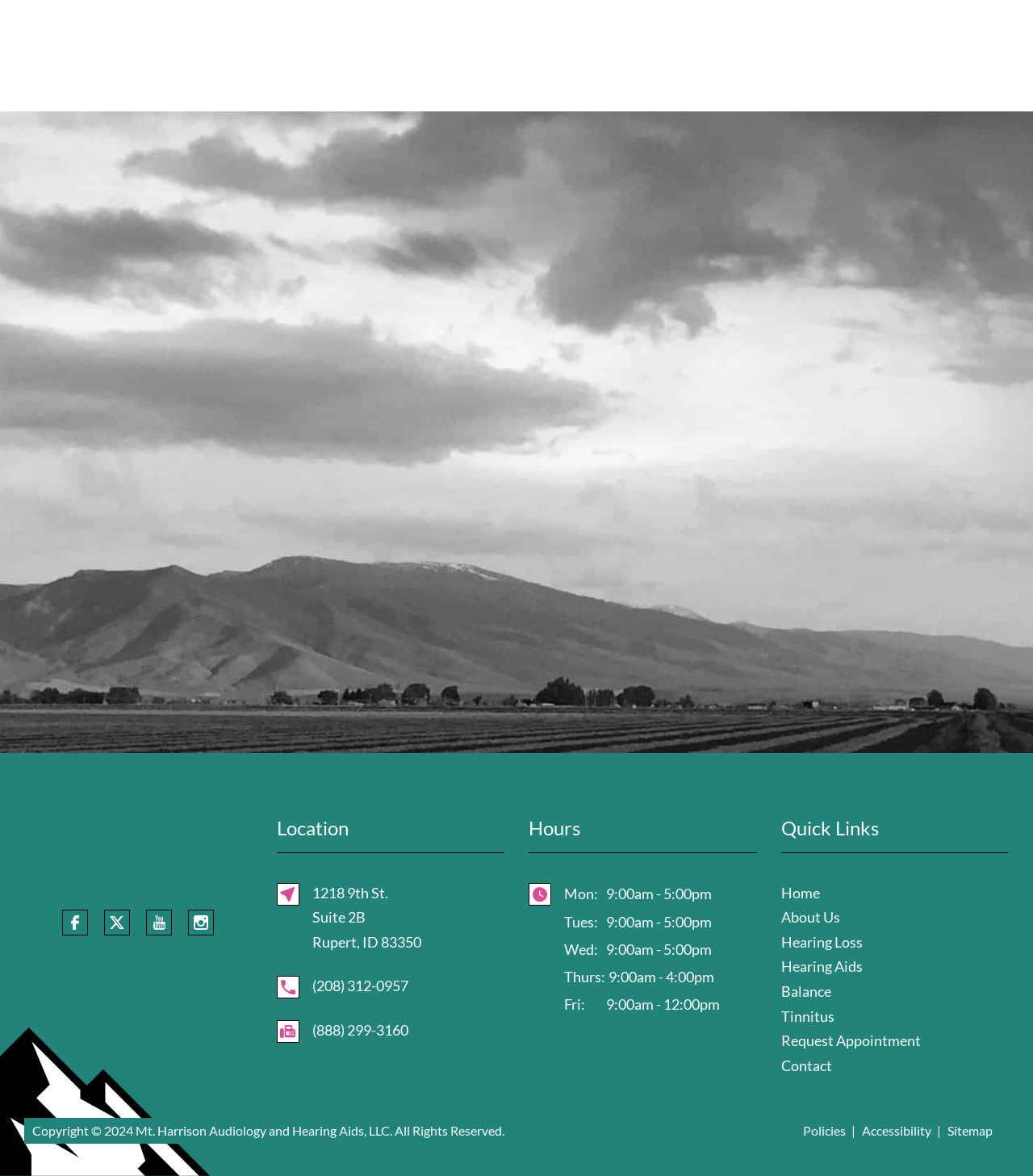Provide the bounding box coordinates of the area you need to click to execute the following instruction: "Visit Mt. Harrison Audiology and Hearing Aids, LLC Home".

[0.023, 0.717, 0.244, 0.732]